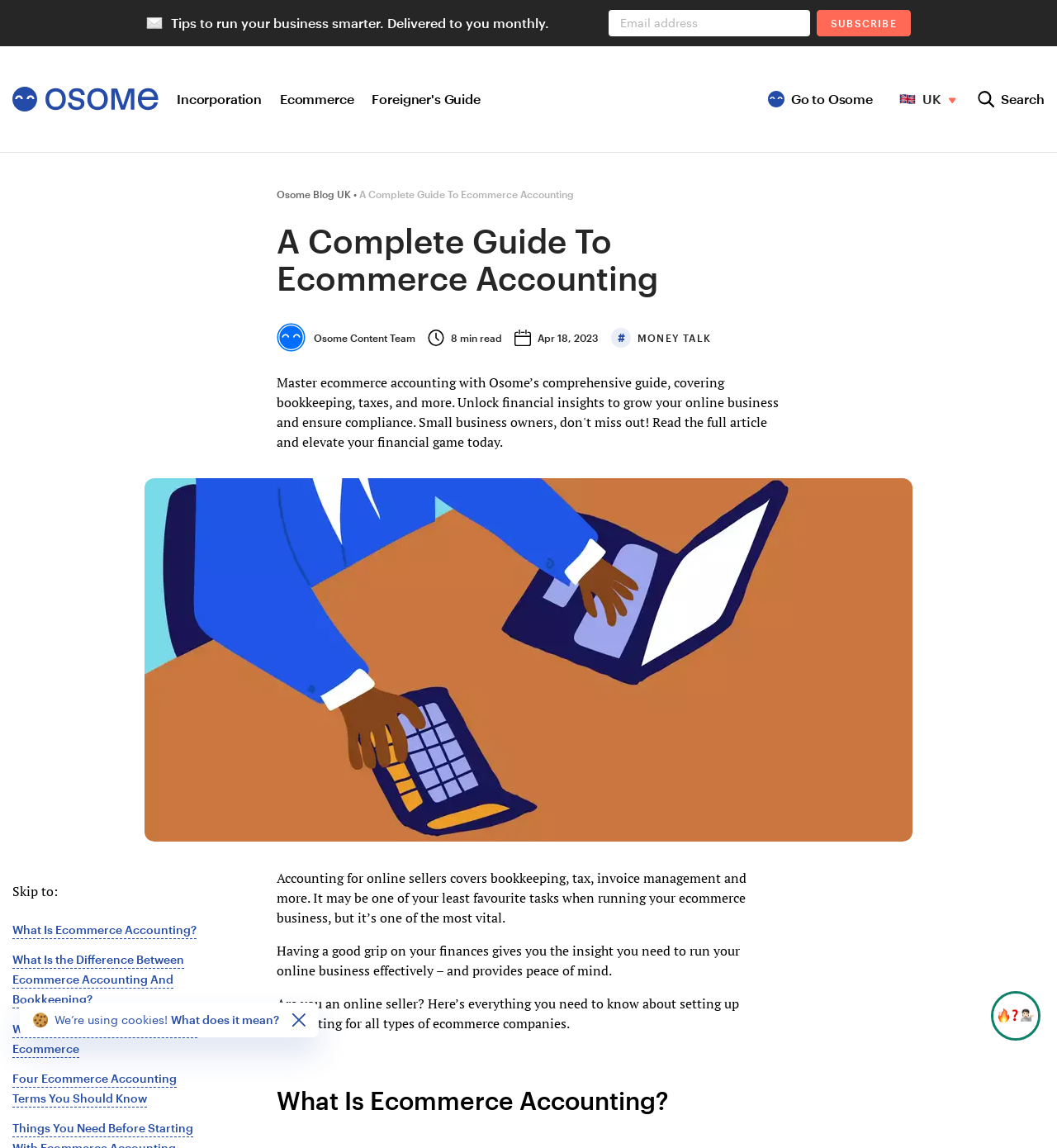Determine the bounding box coordinates for the area that should be clicked to carry out the following instruction: "View the image of 'Mark from NCT in a photo taken at Ralph Lauren event'".

None